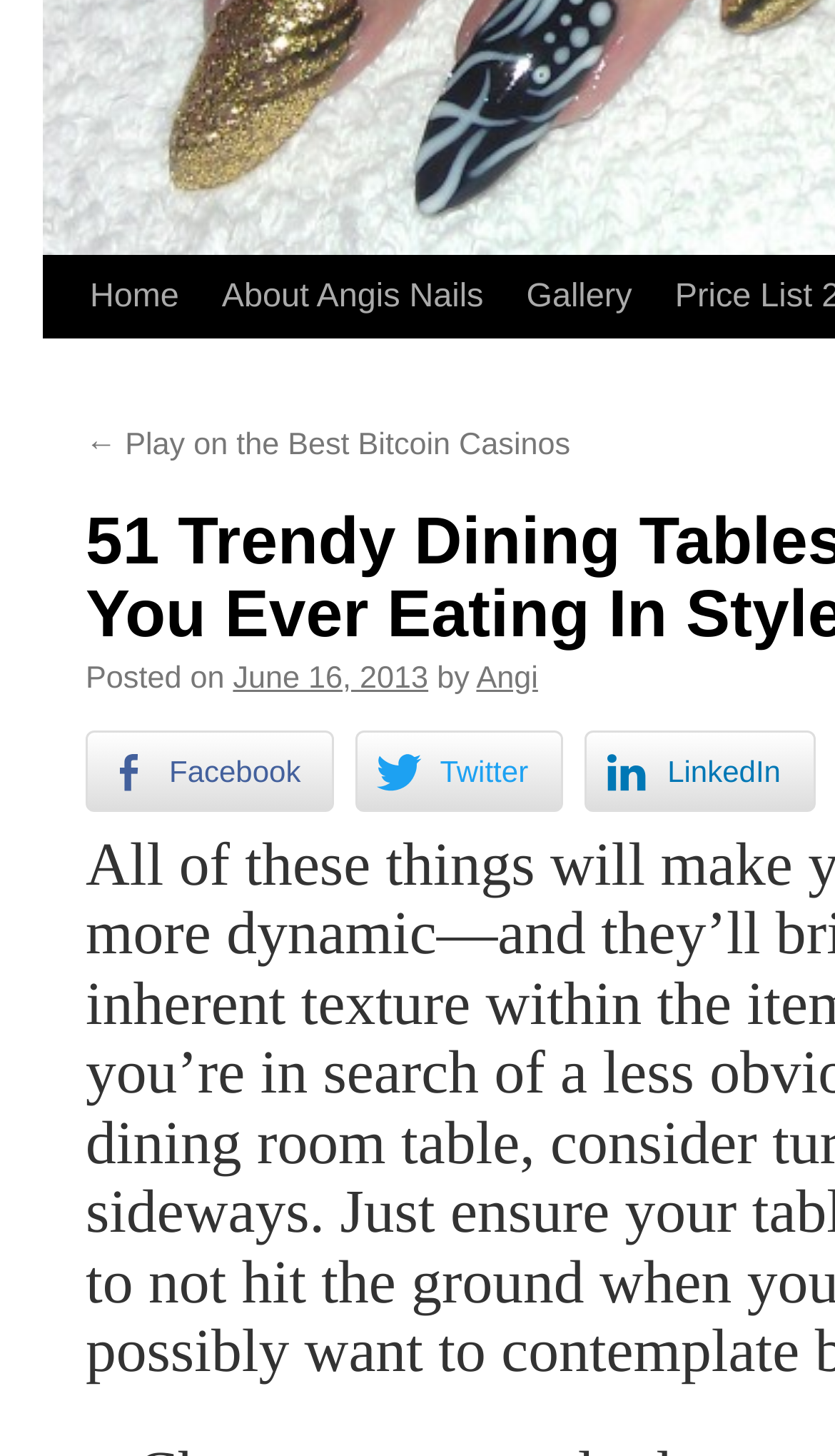Using the element description provided, determine the bounding box coordinates in the format (top-left x, top-left y, bottom-right x, bottom-right y). Ensure that all values are floating point numbers between 0 and 1. Element description: Facebook

[0.103, 0.501, 0.401, 0.557]